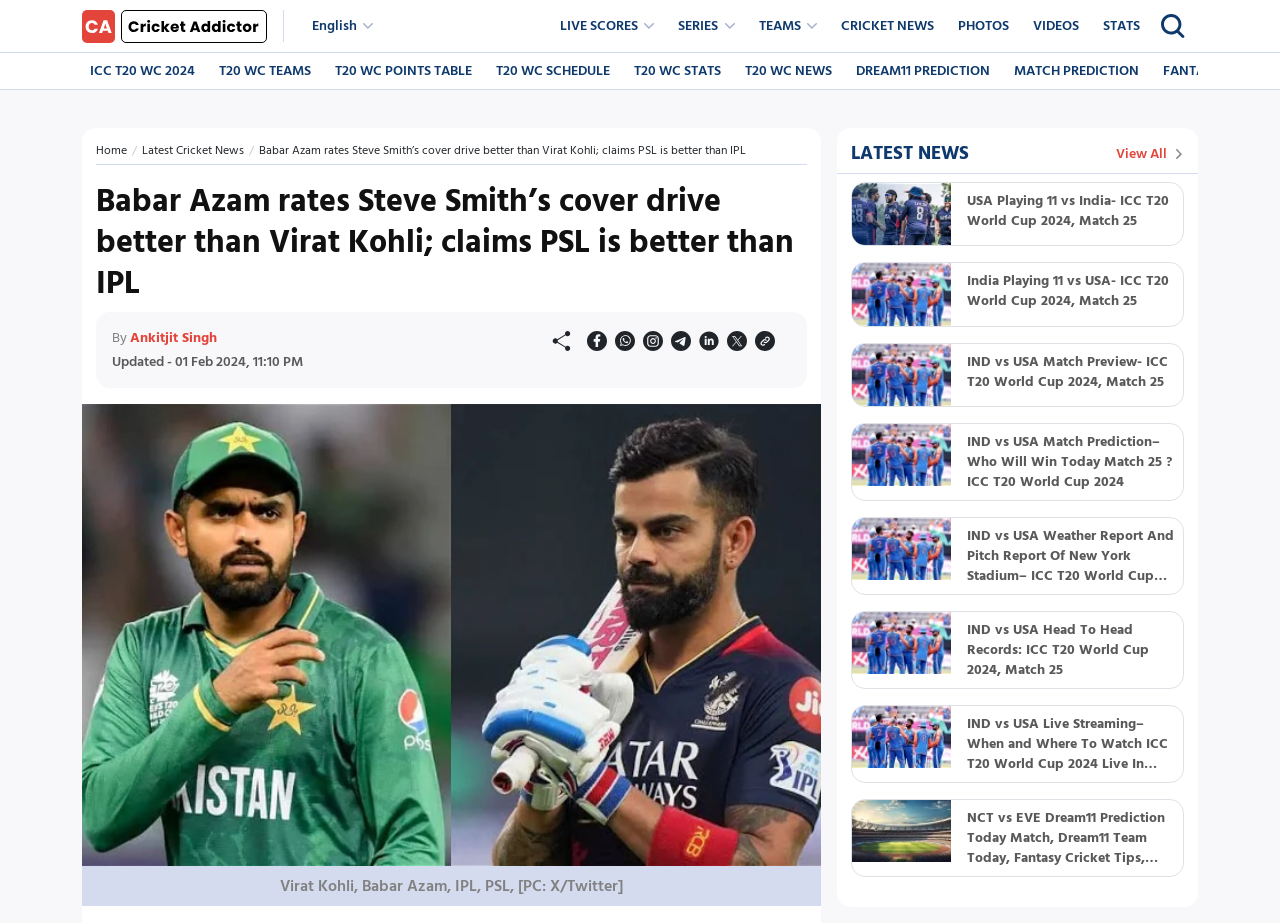Respond to the following question using a concise word or phrase: 
What is the logo of the website?

cricket logo